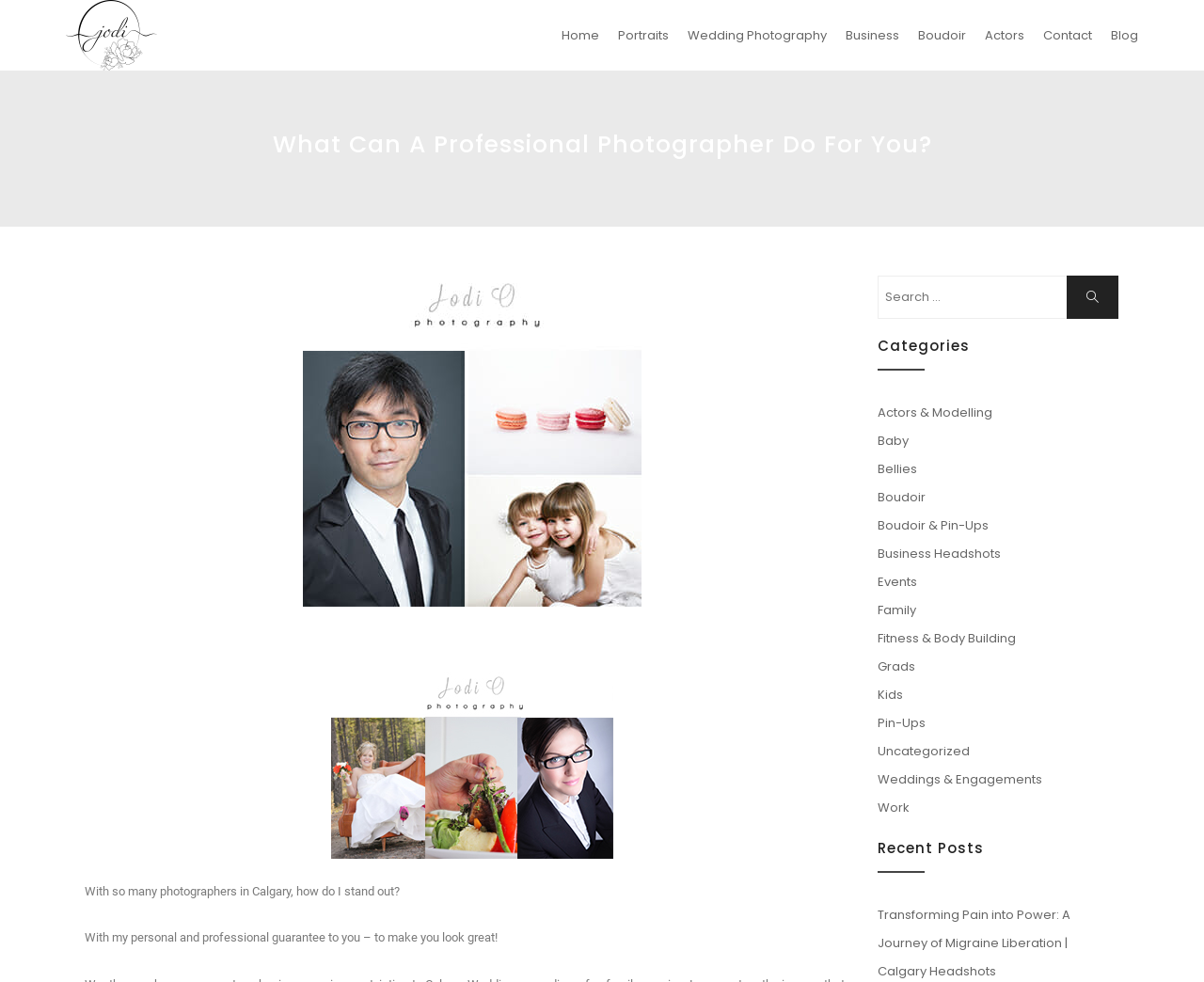Determine the bounding box coordinates of the clickable element to complete this instruction: "Read the 'Transforming Pain into Power' blog post". Provide the coordinates in the format of four float numbers between 0 and 1, [left, top, right, bottom].

[0.729, 0.922, 0.889, 0.998]